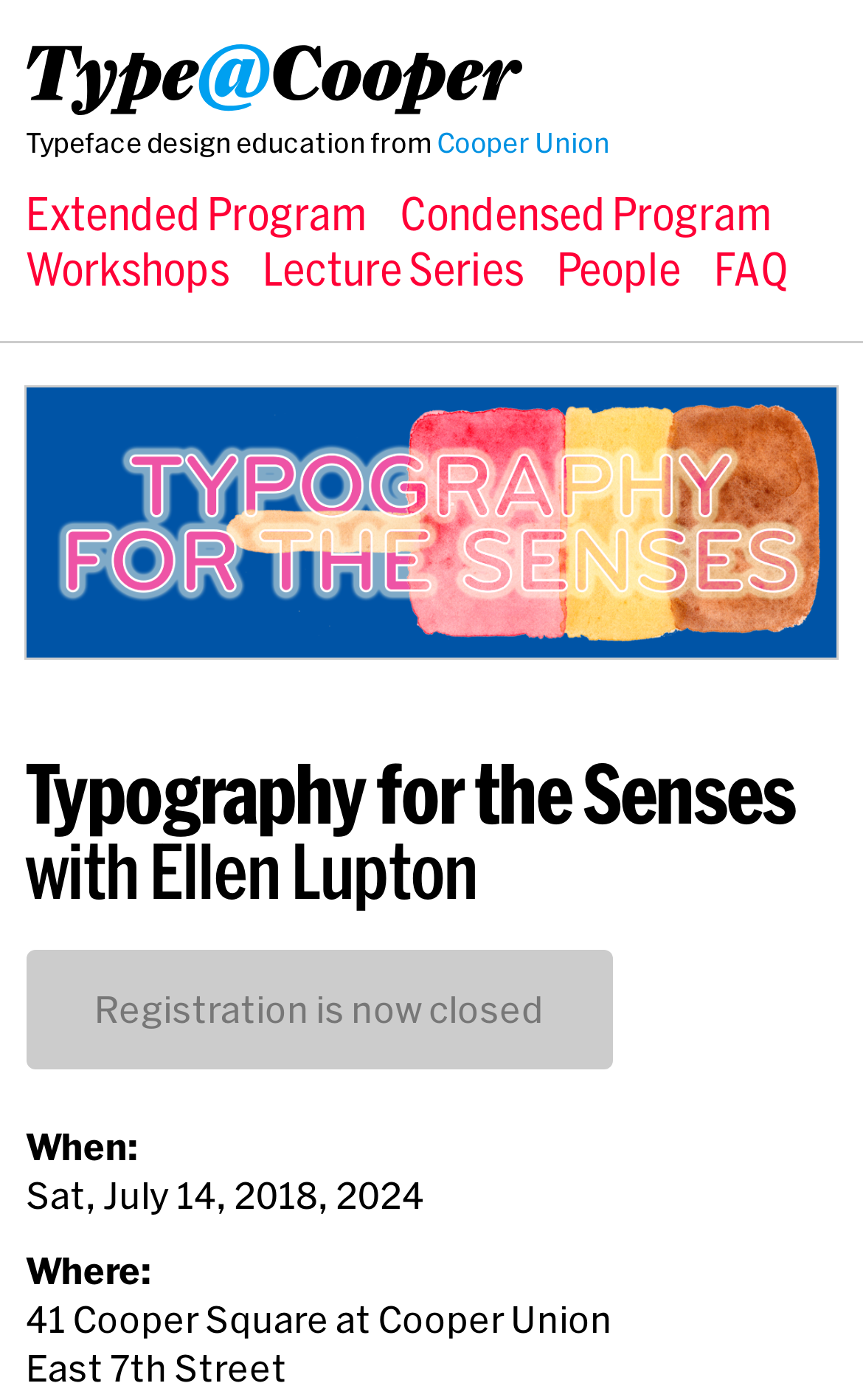What is the name of the typography program?
Please provide a full and detailed response to the question.

The name of the typography program can be found in the heading element at the top of the page, which is 'Type@Cooper'. This is also confirmed by the link element with the same text.